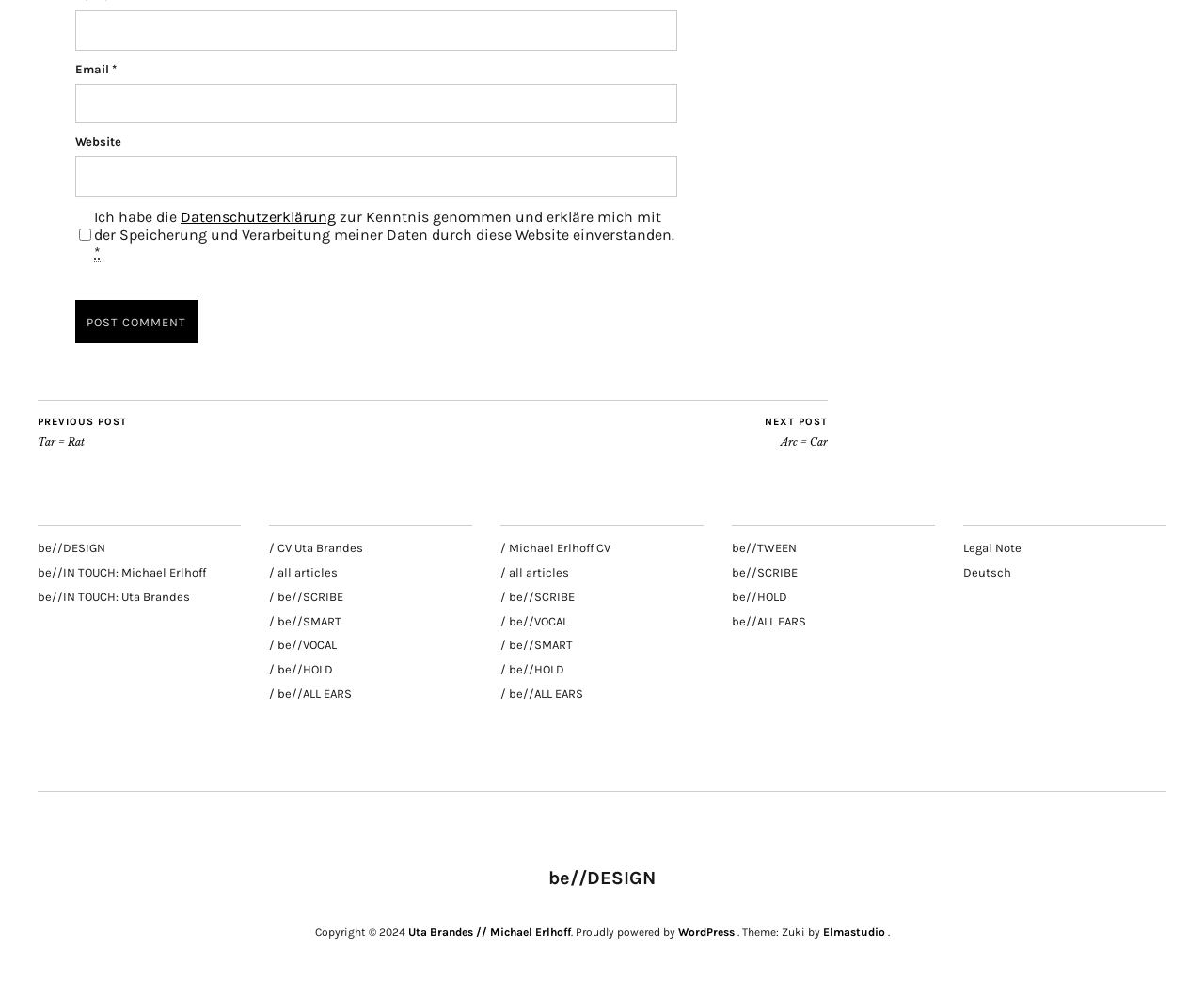Provide a brief response to the question below using one word or phrase:
What is the purpose of the checkbox?

To accept data storage and processing